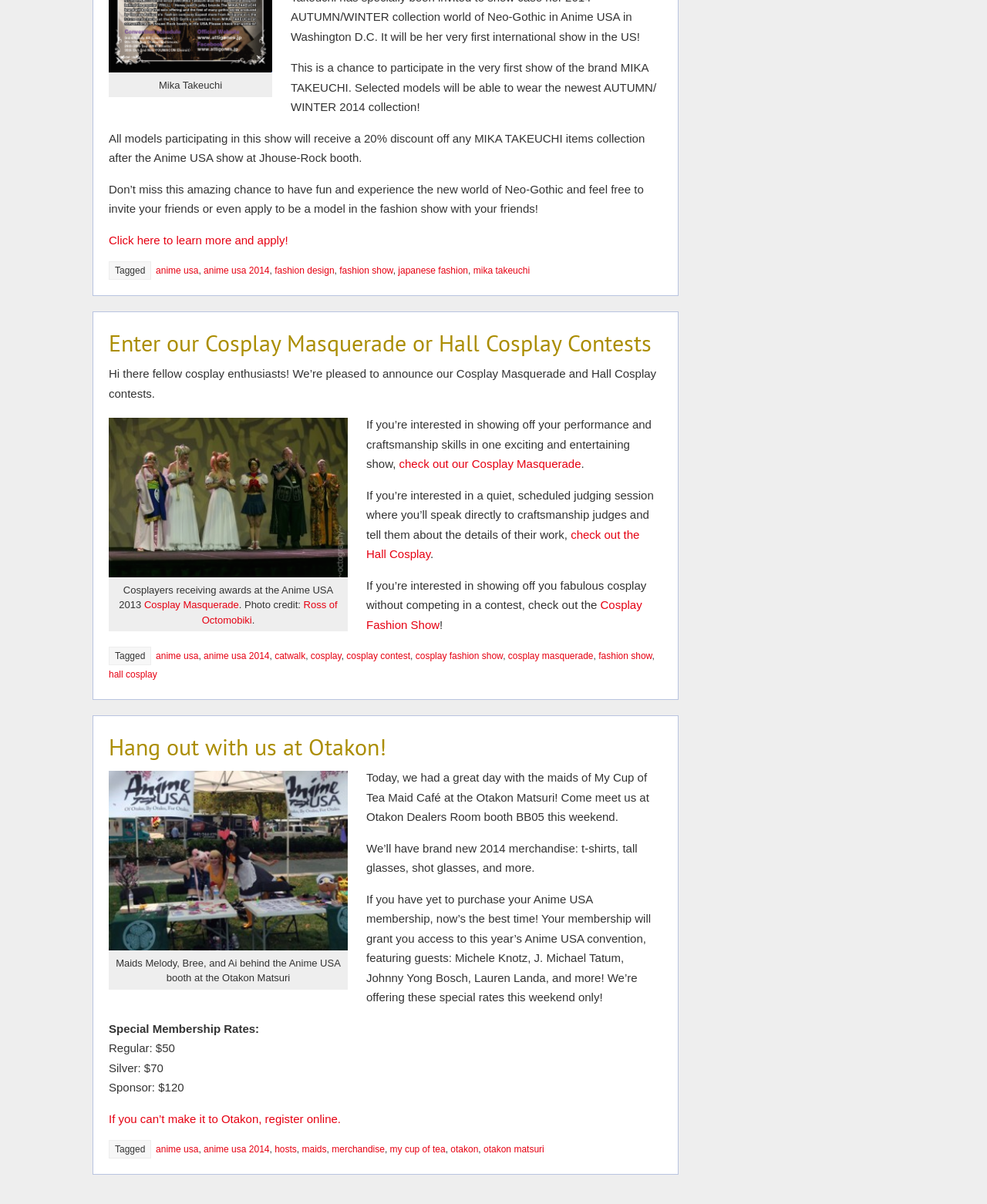Locate the bounding box coordinates of the element I should click to achieve the following instruction: "Enter the Cosplay Masquerade or Hall Cosplay Contests".

[0.11, 0.272, 0.66, 0.297]